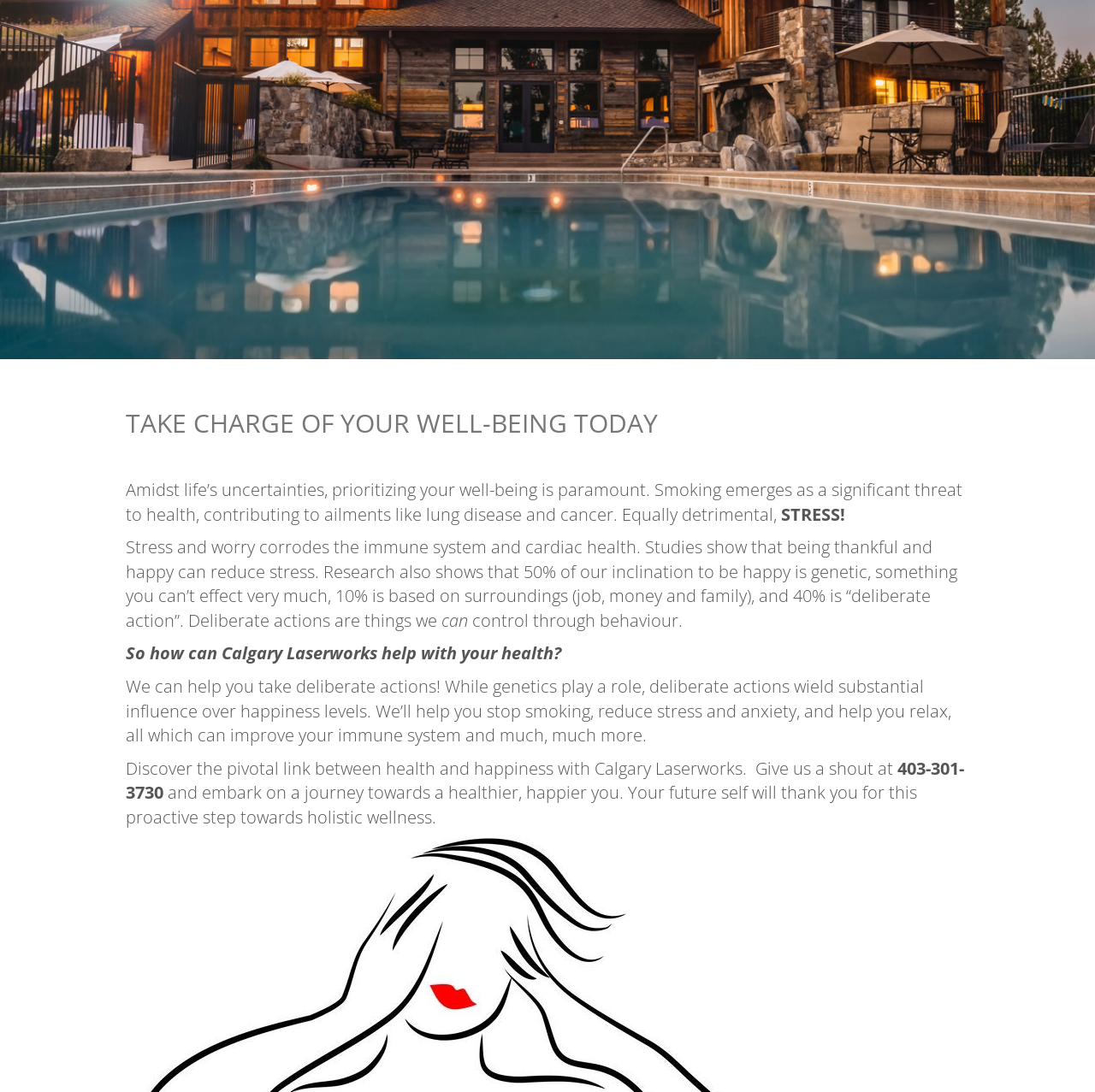What is the main focus of Calgary Laserworks?
Using the details from the image, give an elaborate explanation to answer the question.

Based on the webpage content, it is clear that Calgary Laserworks is focused on helping individuals prioritize their well-being, overcome health issues such as smoking and stress, and achieve happiness through deliberate actions.